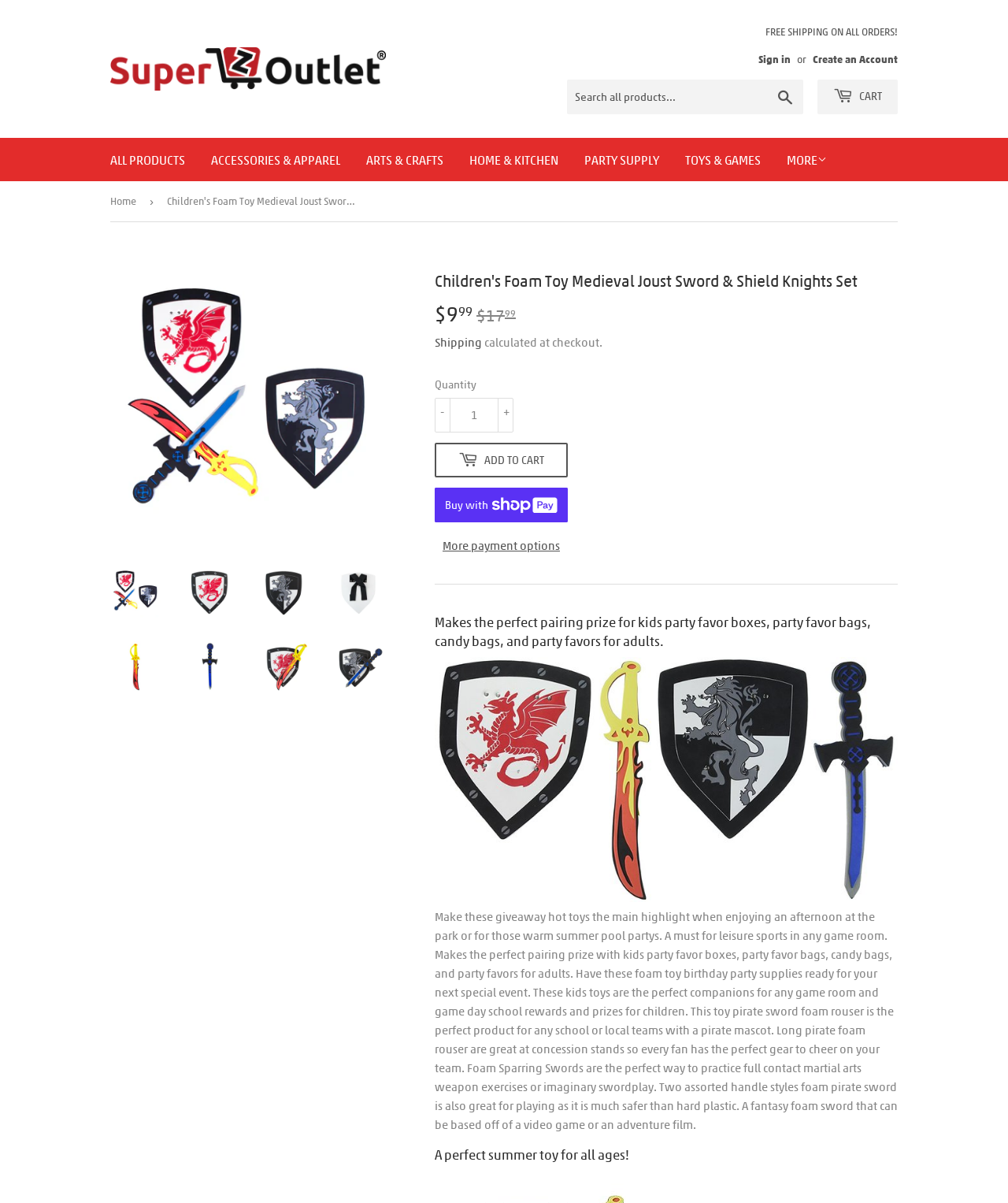What is the purpose of the foam toy sword?
Ensure your answer is thorough and detailed.

I inferred the purpose of the foam toy sword by reading the product description, which mentions that it makes a perfect pairing prize for kids' party favor boxes, party favor bags, candy bags, and party favors for adults. It also mentions that it's a must-have for leisure sports in any game room.